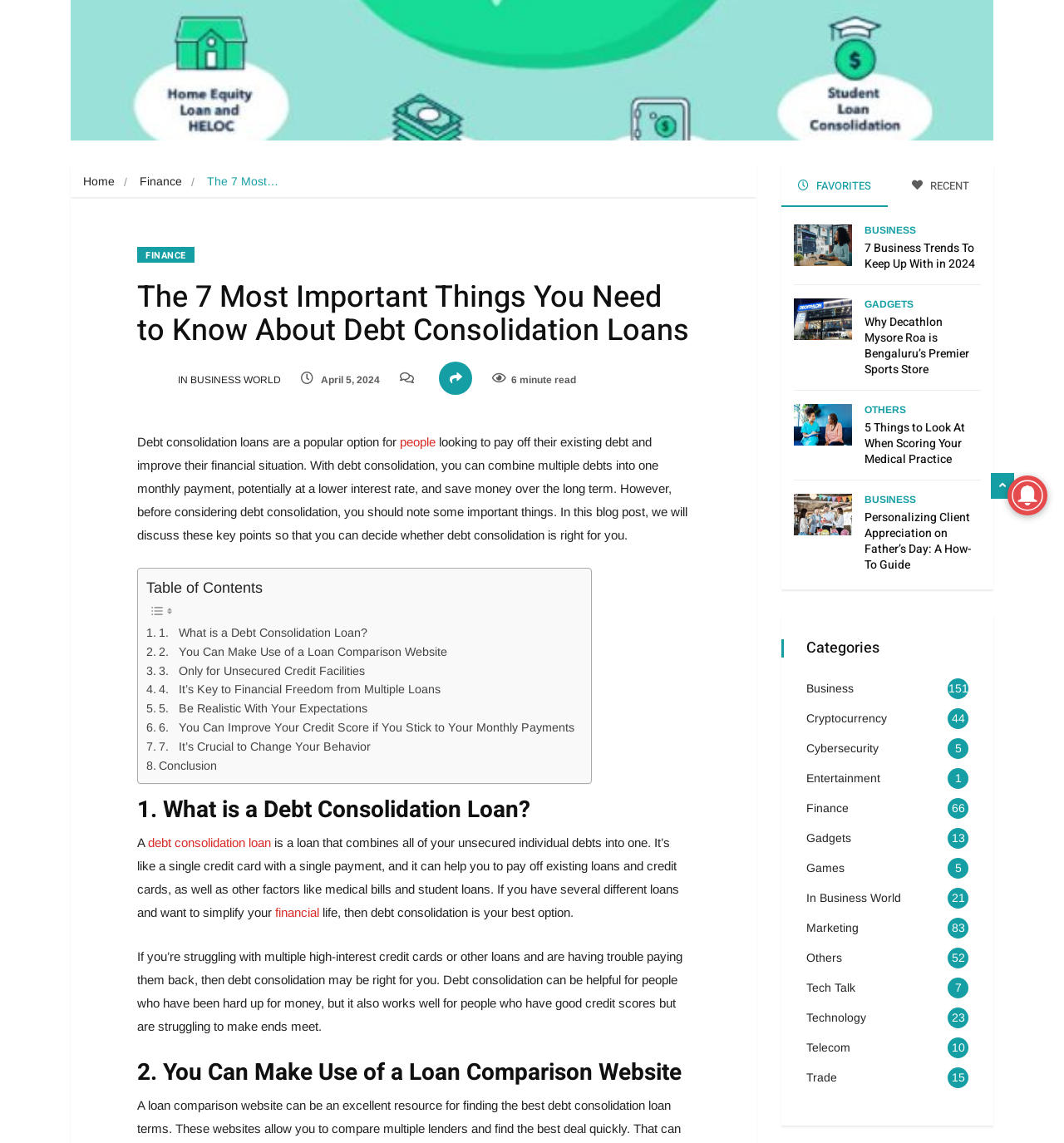Using the provided description: "Tech Talk", find the bounding box coordinates of the corresponding UI element. The output should be four float numbers between 0 and 1, in the format [left, top, right, bottom].

[0.758, 0.858, 0.804, 0.87]